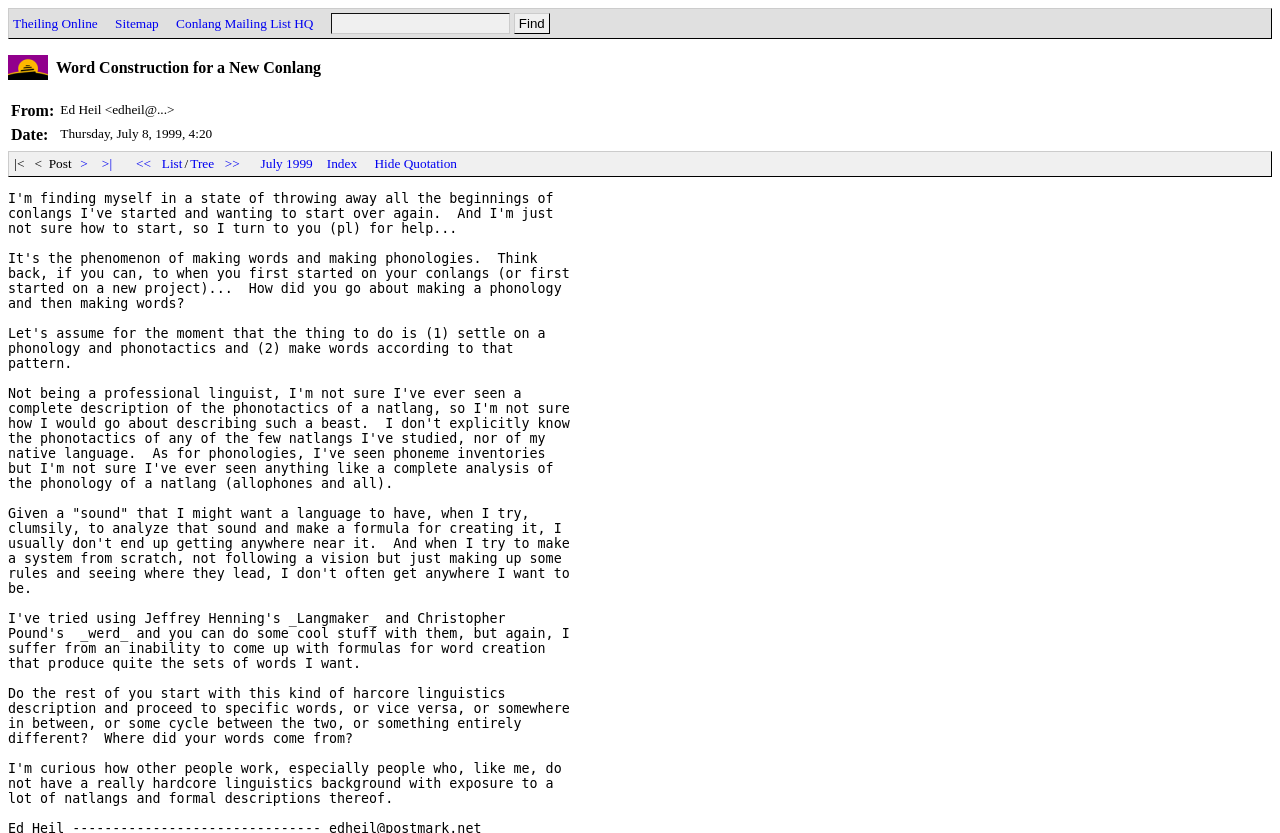Identify the bounding box coordinates of the section to be clicked to complete the task described by the following instruction: "Click on the sitemap". The coordinates should be four float numbers between 0 and 1, formatted as [left, top, right, bottom].

[0.088, 0.019, 0.126, 0.037]